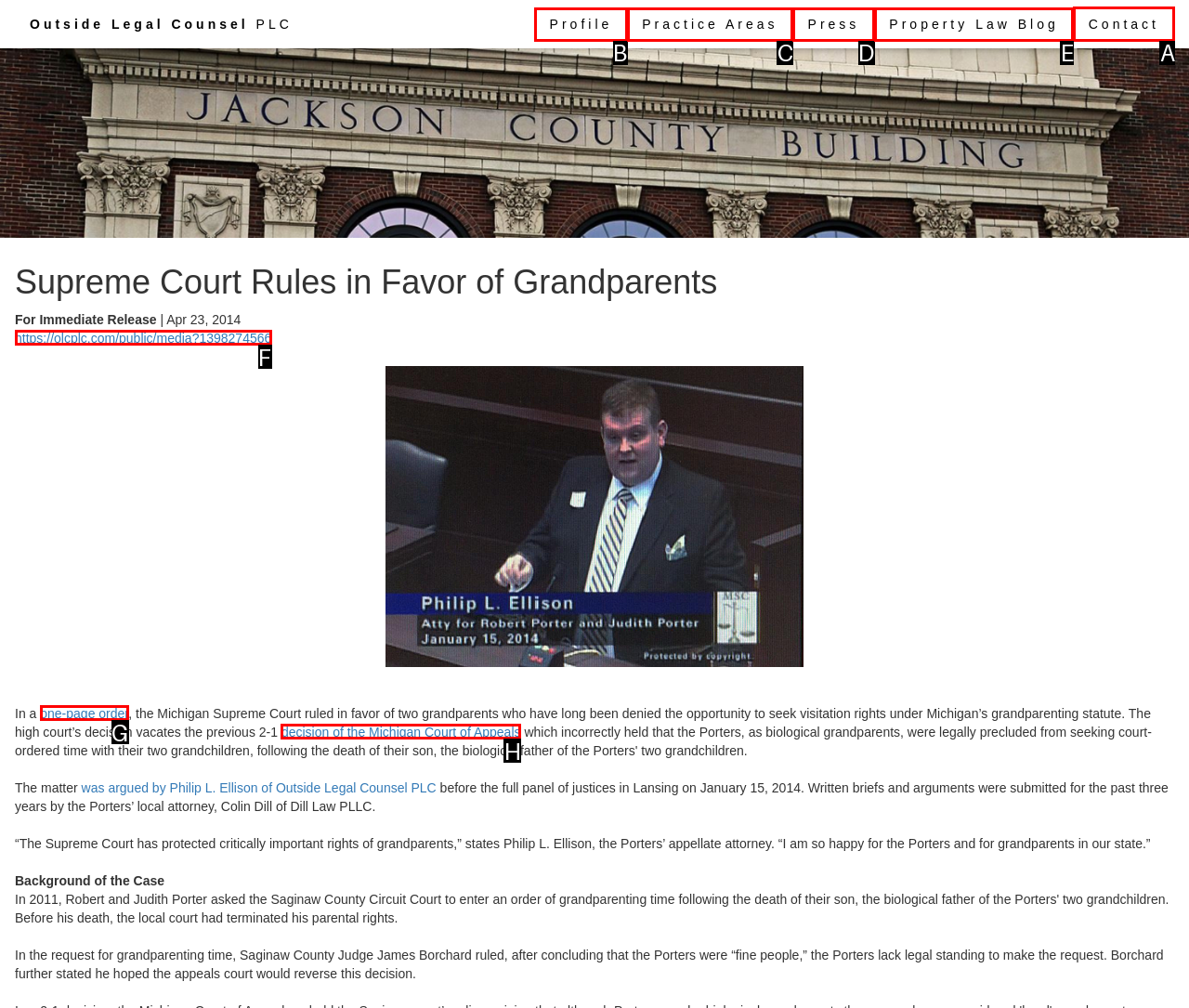For the task: Contact Outside Legal Counsel PLC, identify the HTML element to click.
Provide the letter corresponding to the right choice from the given options.

A